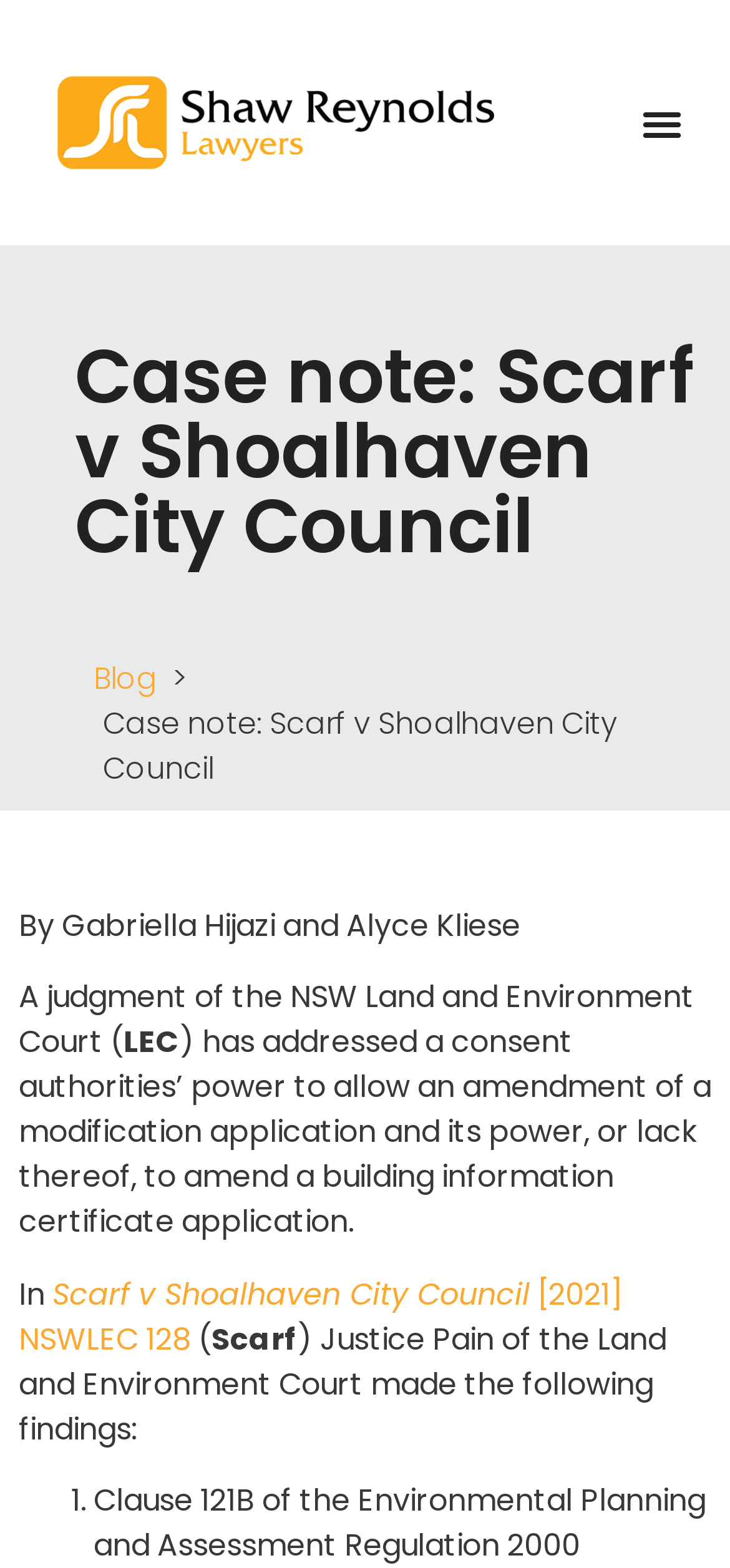Who are the authors of the case note?
Refer to the image and give a detailed response to the question.

The authors of the case note are mentioned in the text 'By Gabriella Hijazi and Alyce Kliese' which is located at the top of the webpage, below the main heading.